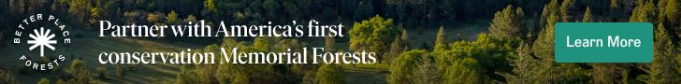Illustrate the image with a detailed and descriptive caption.

This image features a banner advertisement for Better Place Forests, highlighting its unique offering of conservation Memorial Forests. The lush green landscape in the background evokes a sense of tranquility and natural beauty, emphasizing the connection between memorialization and nature. The text invites viewers to "Partner with America's first conservation Memorial Forests," suggesting an innovative approach to honoring loved ones while contributing to environmental conservation. A prominent "Learn More" button is included, encouraging further exploration of this eco-friendly memorial option.